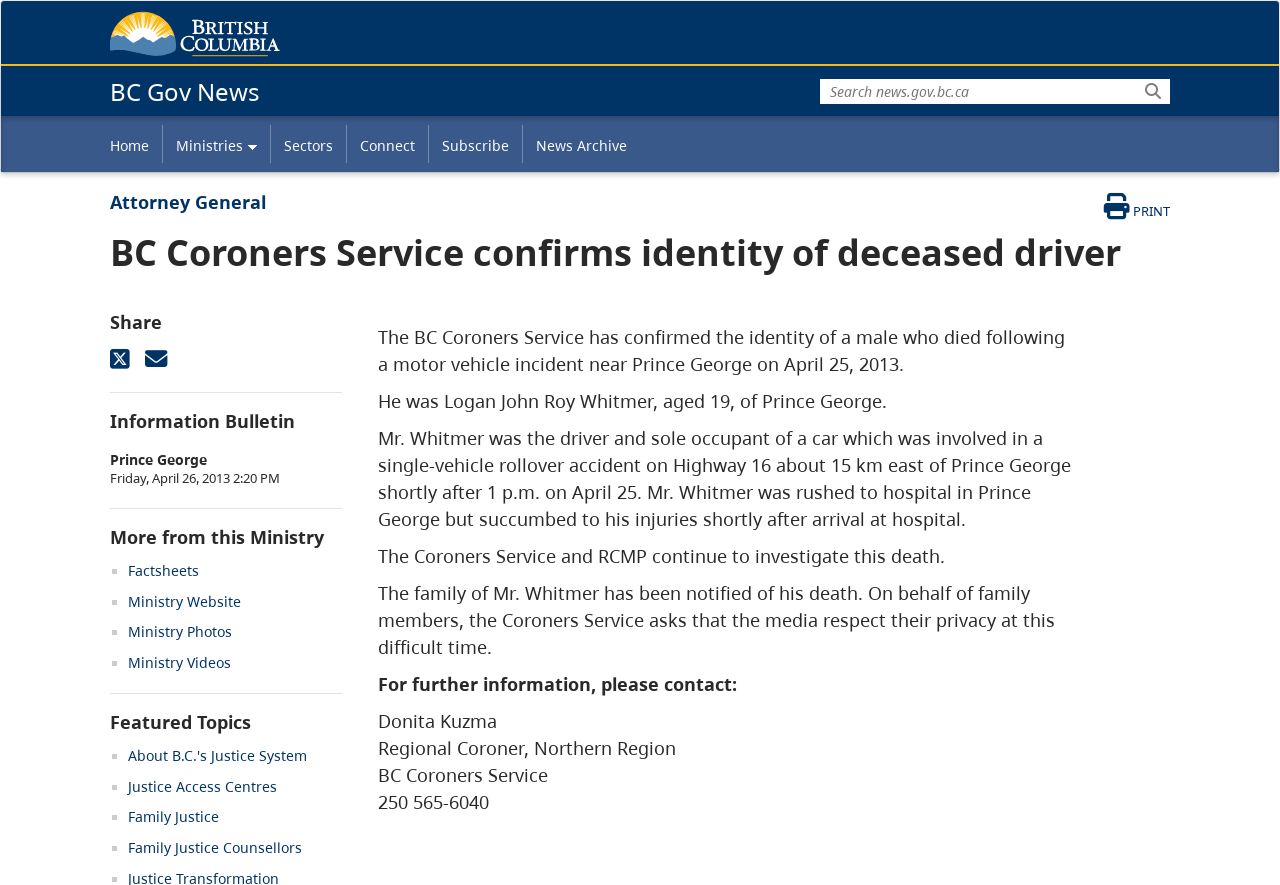Determine the bounding box coordinates of the section to be clicked to follow the instruction: "Visit Ministry Website". The coordinates should be given as four float numbers between 0 and 1, formatted as [left, top, right, bottom].

[0.1, 0.669, 0.188, 0.69]